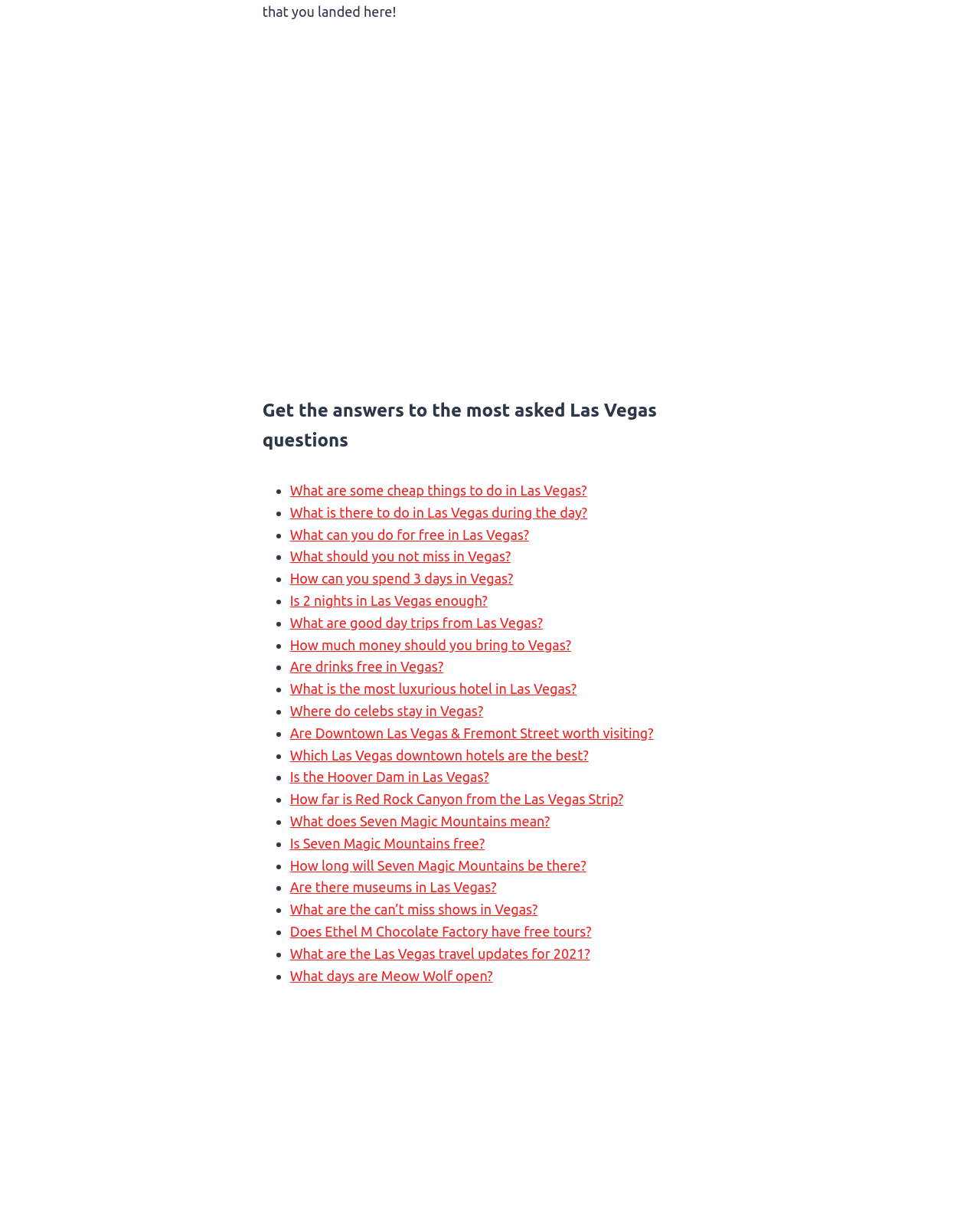What is the theme of the second image on this webpage?
We need a detailed and exhaustive answer to the question. Please elaborate.

The second image on this webpage has an OCR text 'Las Vegas Secret Hotels & Hidden Gems', which suggests that the theme of the image is related to secret hotels and hidden gems in Las Vegas.